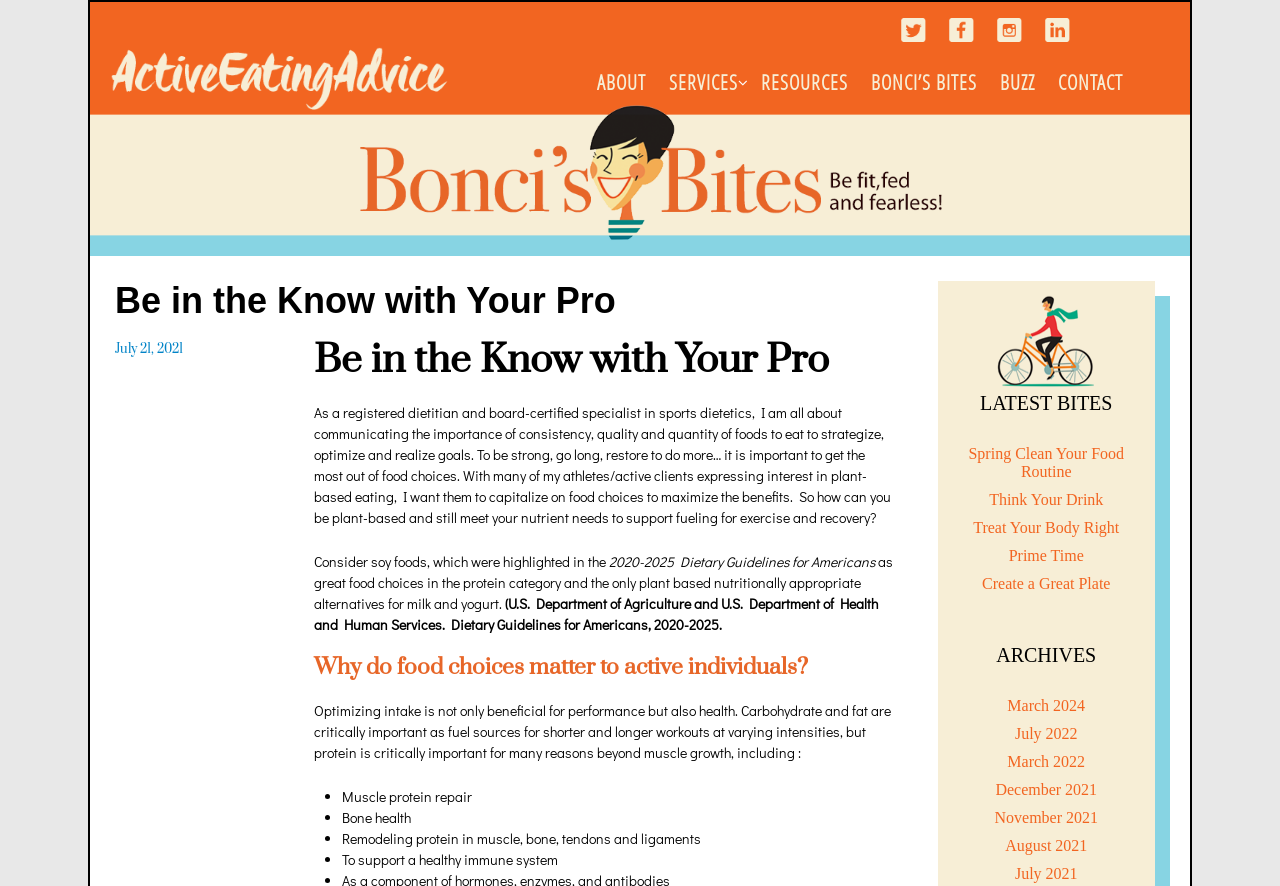Identify the bounding box coordinates for the element you need to click to achieve the following task: "Read about Active Eating Advice". The coordinates must be four float values ranging from 0 to 1, formatted as [left, top, right, bottom].

[0.07, 0.073, 0.367, 0.094]